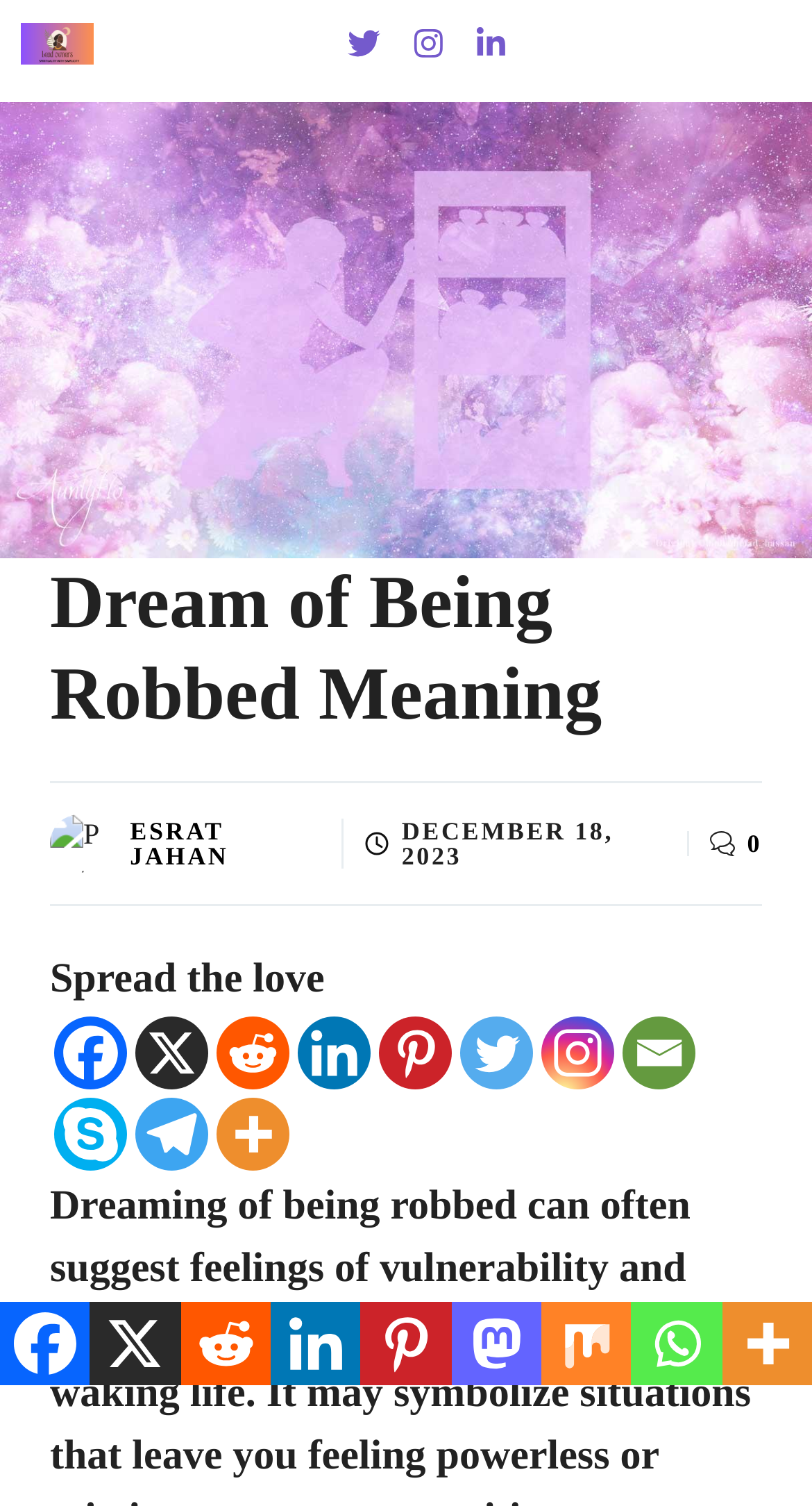How many images are there in the article?
Please utilize the information in the image to give a detailed response to the question.

There are 7 images in the article, including the image of the author, the image next to the main heading, and 5 social media icons.